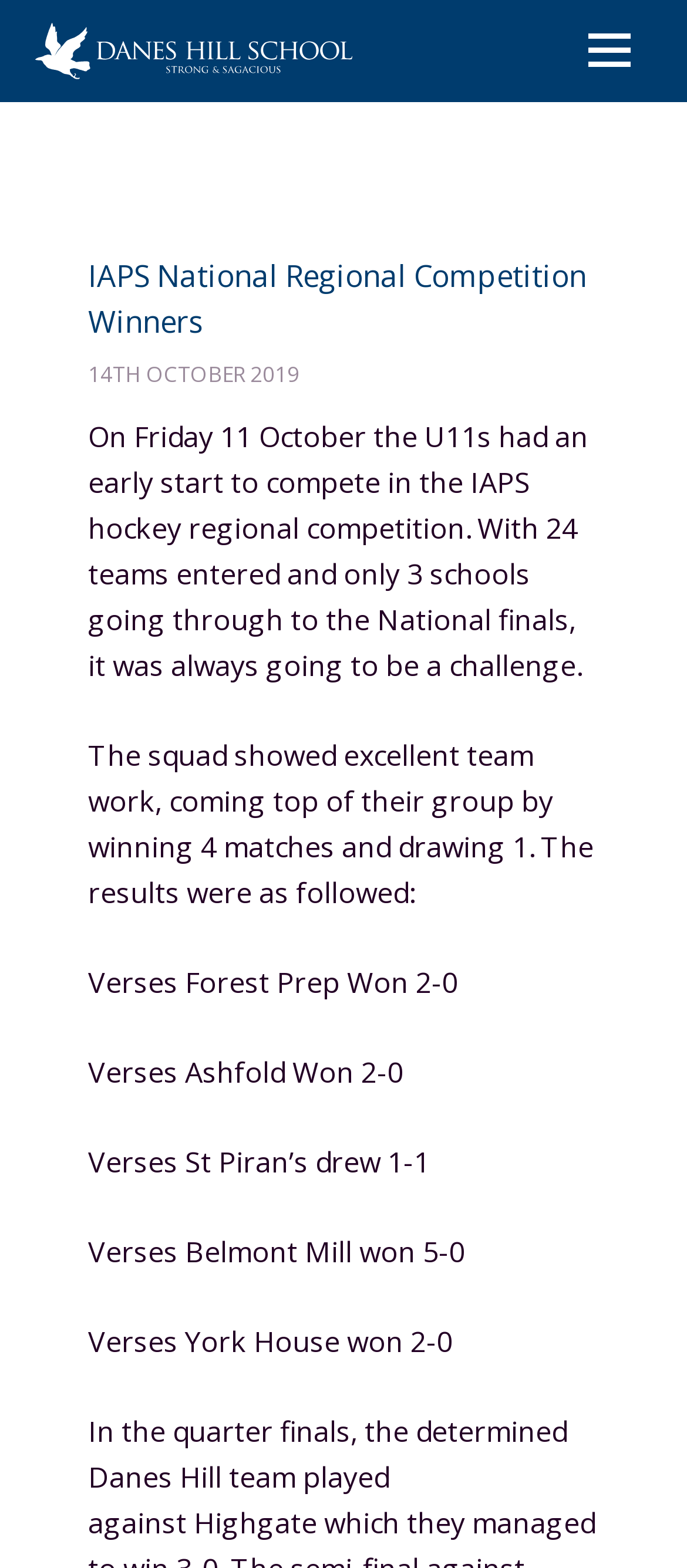Predict the bounding box coordinates for the UI element described as: "alt="Danes Hill School"". The coordinates should be four float numbers between 0 and 1, presented as [left, top, right, bottom].

[0.051, 0.018, 0.513, 0.042]